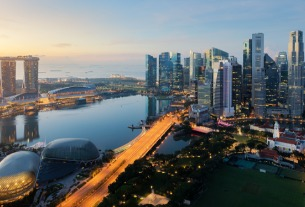What is reflected in the tranquil waters?
Based on the image, answer the question with as much detail as possible.

The caption states that the tranquil waters reflect the skyline, which means that the image shows the city's buildings and structures mirrored in the calm waters, adding to the picturesque scene.